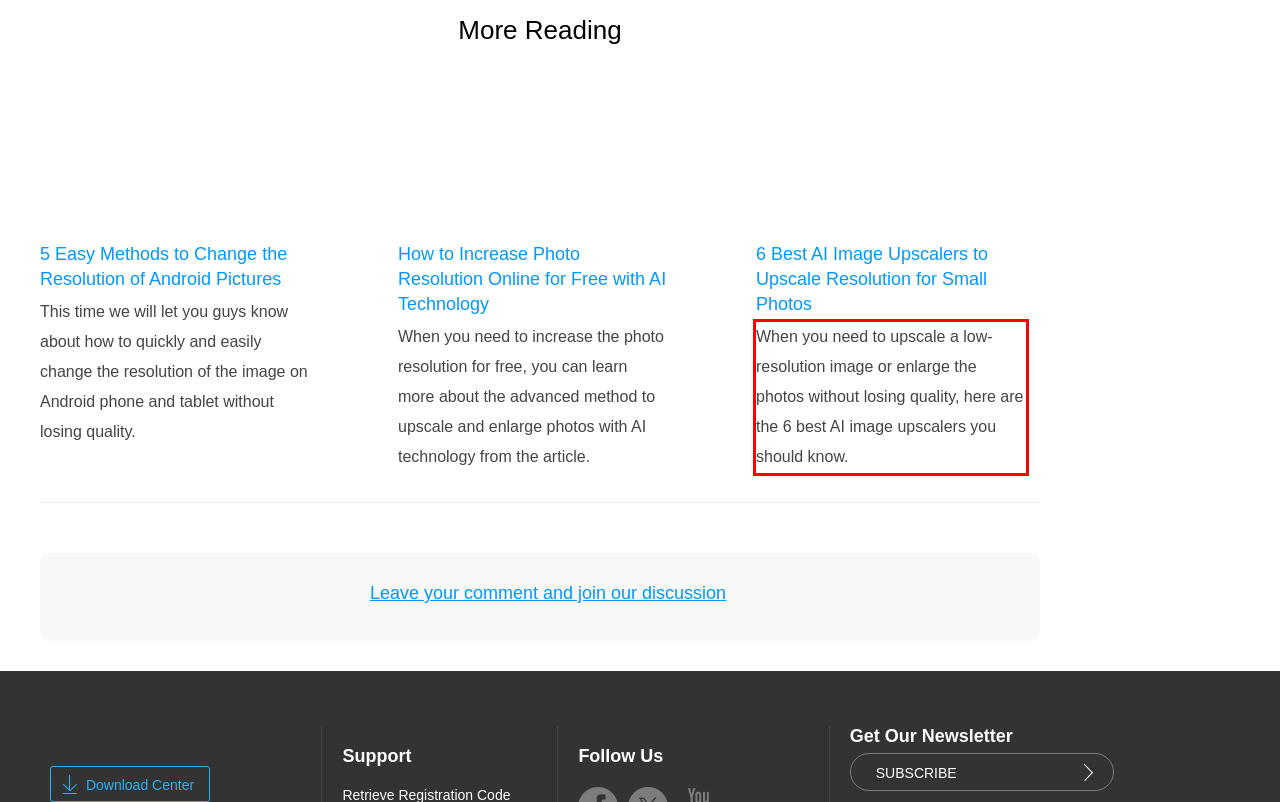You are provided with a screenshot of a webpage that includes a red bounding box. Extract and generate the text content found within the red bounding box.

When you need to upscale a low-resolution image or enlarge the photos without losing quality, here are the 6 best AI image upscalers you should know.